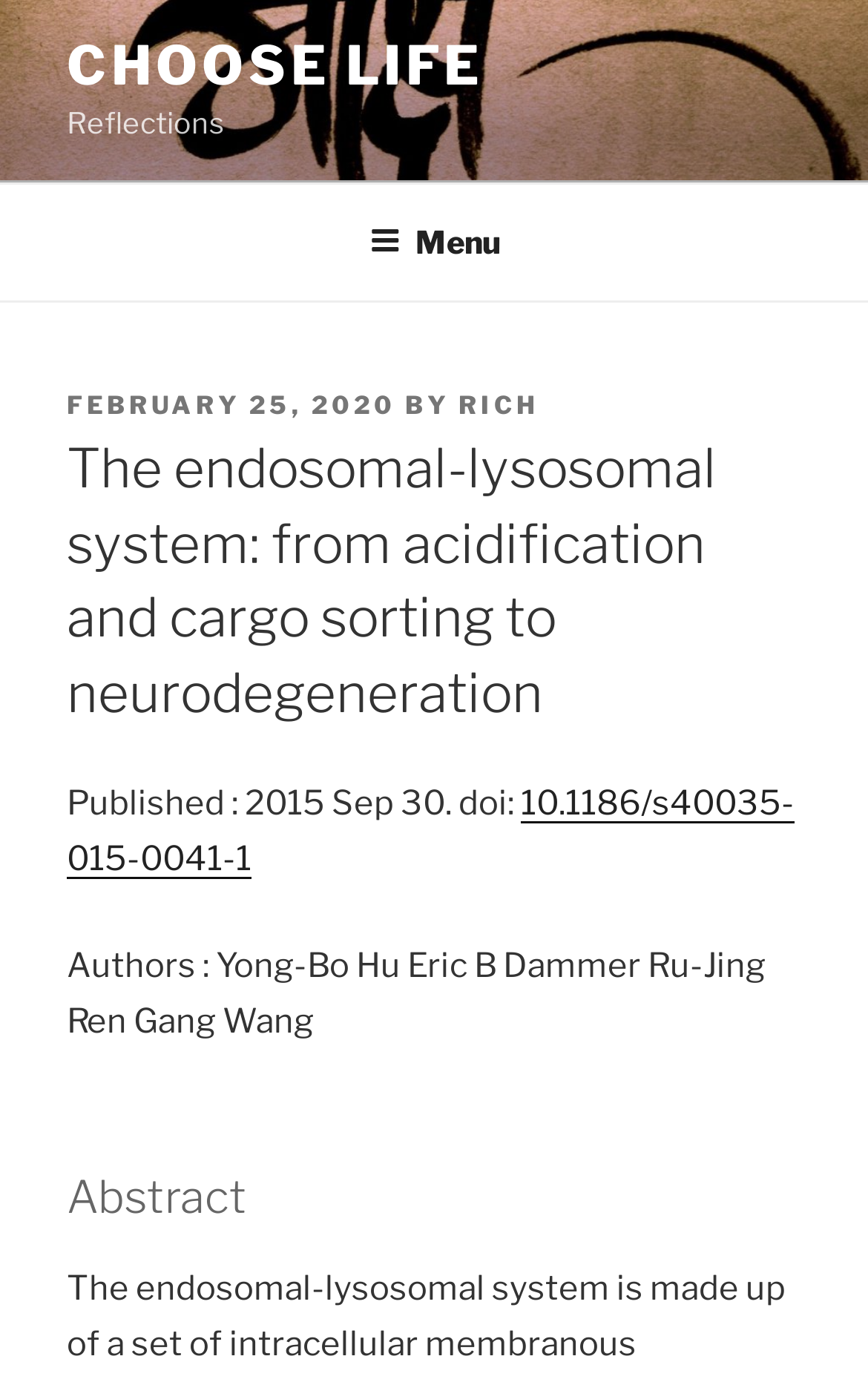Using the image as a reference, answer the following question in as much detail as possible:
What is the title of the article?

I found the title of the article by reading the heading 'The endosomal-lysosomal system: from acidification and cargo sorting to neurodegeneration' which is located below the menu.